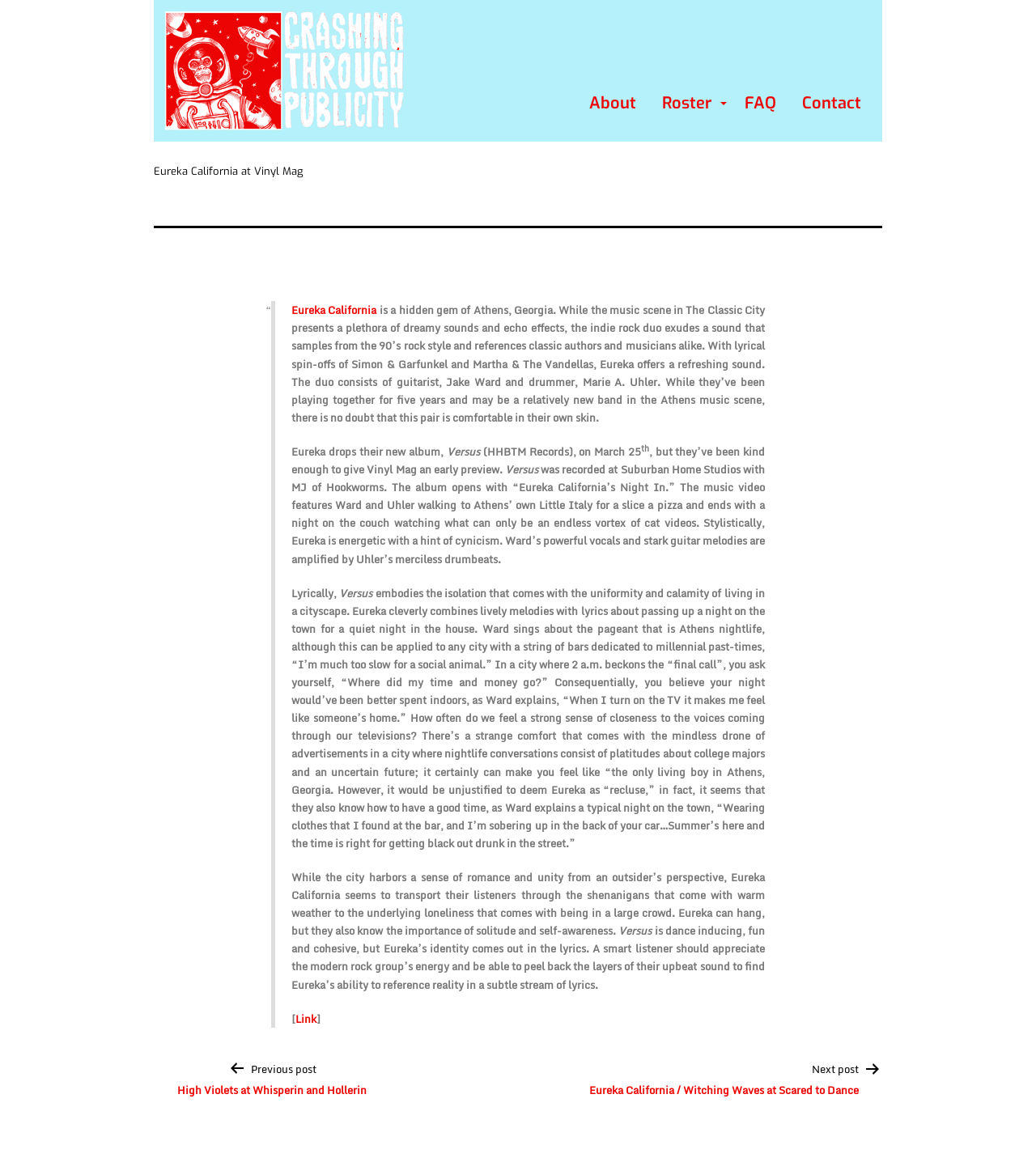Locate the bounding box of the UI element described by: "Link" in the given webpage screenshot.

[0.285, 0.872, 0.305, 0.887]